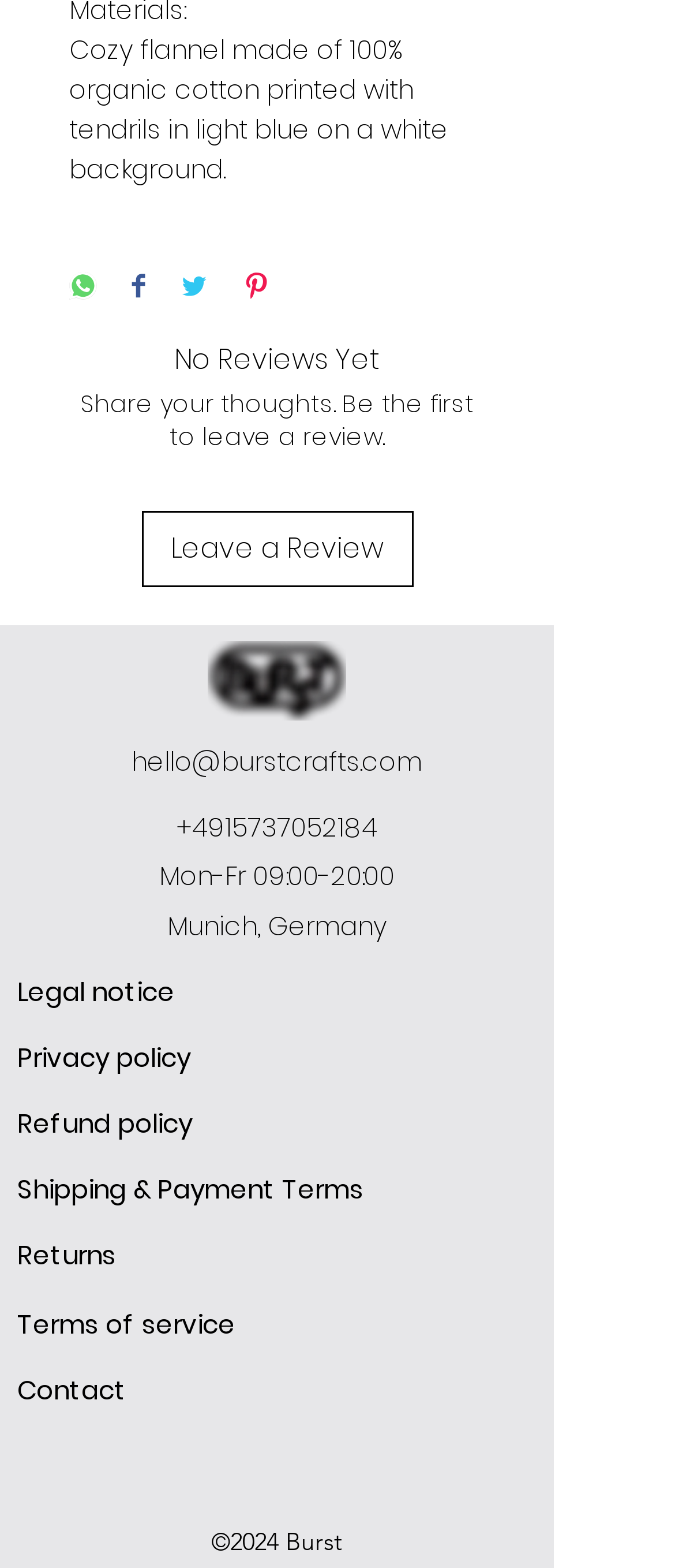Please find the bounding box coordinates of the element that needs to be clicked to perform the following instruction: "Follow on Facebook". The bounding box coordinates should be four float numbers between 0 and 1, represented as [left, top, right, bottom].

[0.244, 0.927, 0.321, 0.96]